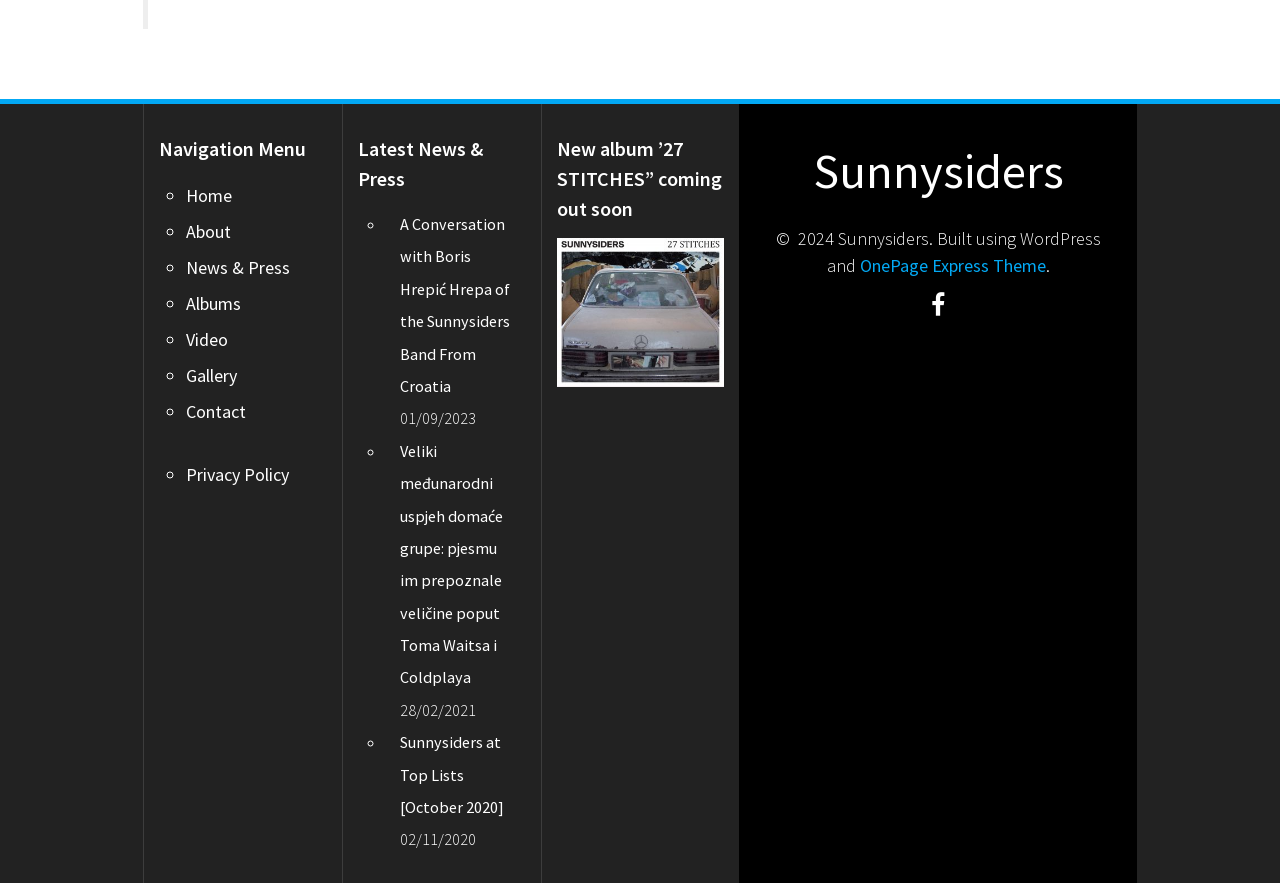Bounding box coordinates are given in the format (top-left x, top-left y, bottom-right x, bottom-right y). All values should be floating point numbers between 0 and 1. Provide the bounding box coordinate for the UI element described as: Privacy Policy

[0.145, 0.524, 0.226, 0.55]